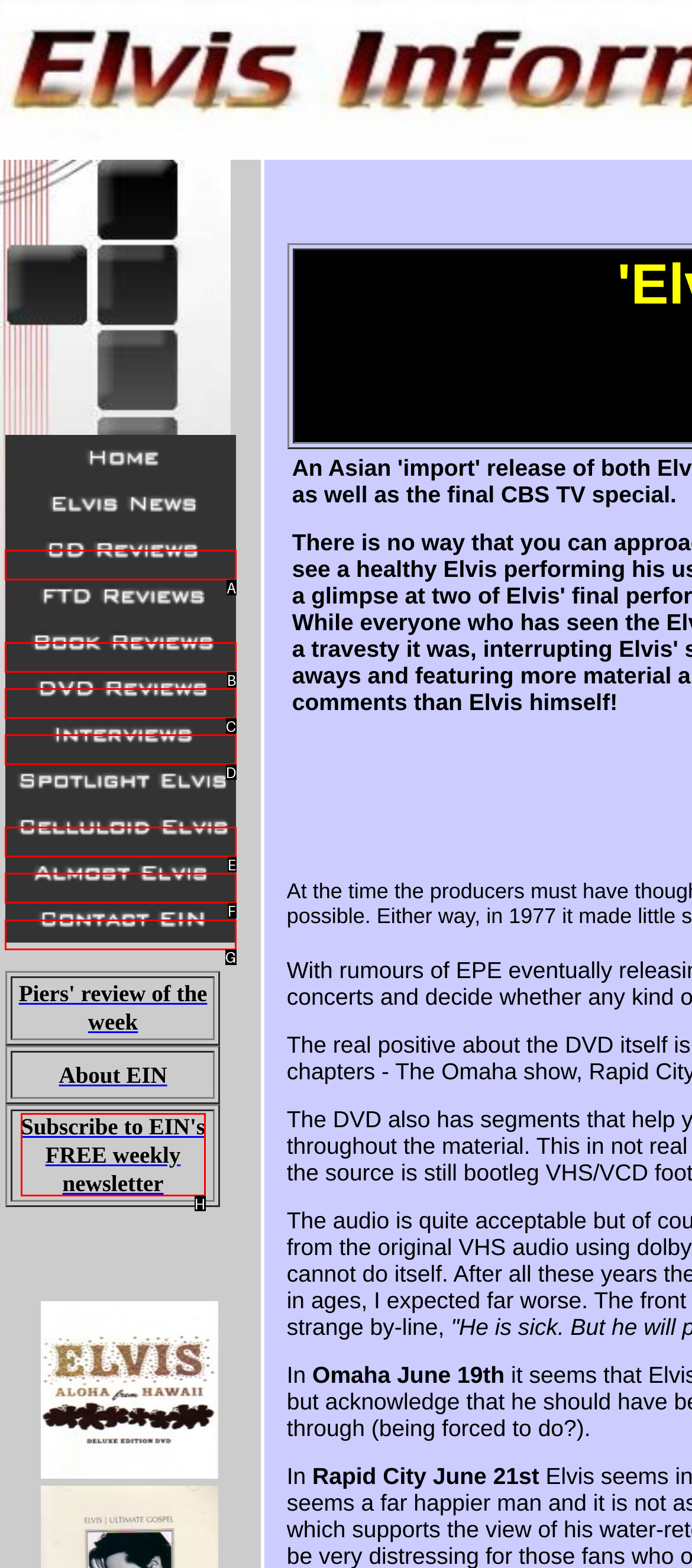Indicate the HTML element to be clicked to accomplish this task: Subscribe to EIN's FREE weekly newsletter Respond using the letter of the correct option.

H